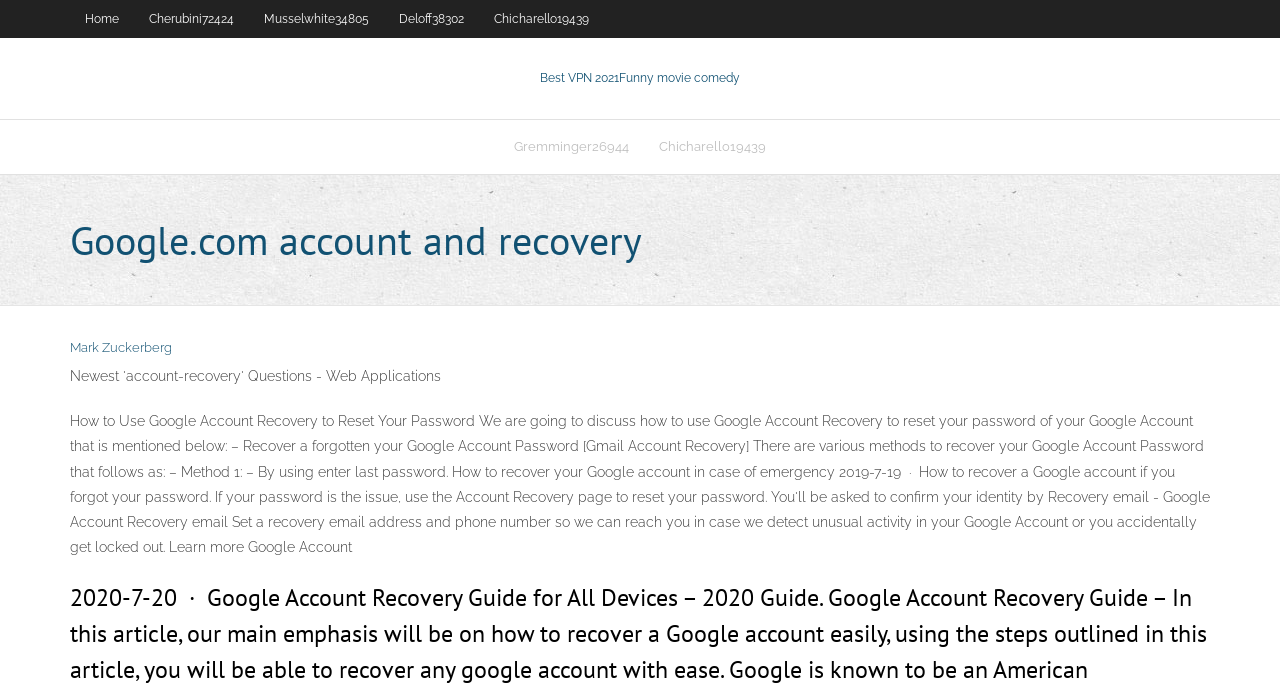Respond to the question with just a single word or phrase: 
How many links are there in the second layout table?

2